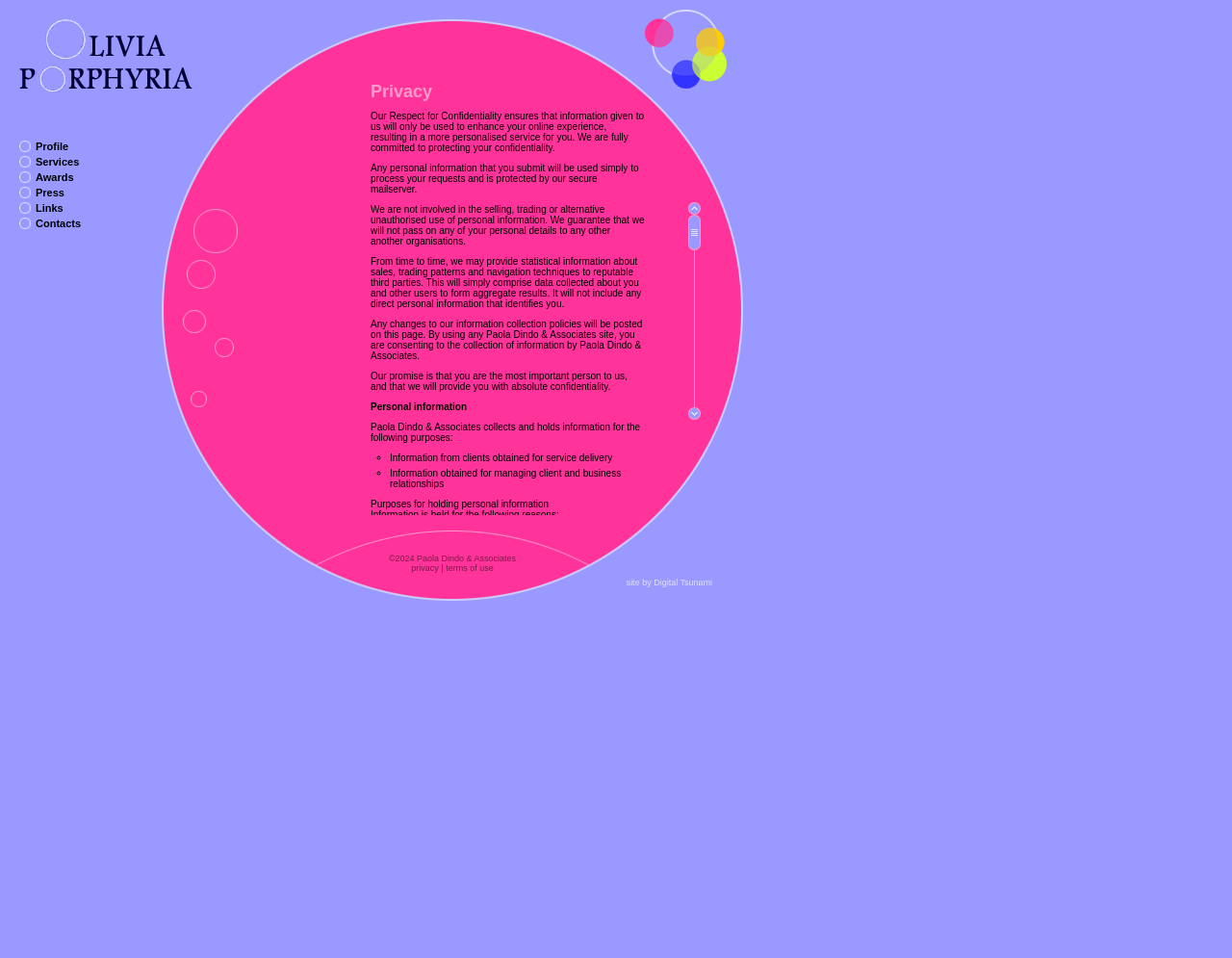Explain the webpage in detail, including its primary components.

The webpage is titled "Olivia Porphyria" and has a prominent link to "Living Arts Unlimited" at the top, accompanied by an image. Below this, there is a section with multiple links, including "Profile", "Services", "Awards", "Press", "Links", and "Contacts", all aligned vertically.

To the right of these links, there is a heading titled "Privacy" followed by a large block of text that outlines the website's privacy policy. This text is divided into sections with headings such as "Purposes for holding personal information" and "Disclosures", and includes bullet points with list markers. The text explains how the website collects and uses personal information, and under what circumstances it may be disclosed to third parties.

Above the privacy policy text, there are four small images arranged in a square pattern. At the bottom of the page, there is a copyright notice "©2024 Paola Dindo & Associates" followed by links to "privacy" and "terms of use", separated by a vertical bar. Finally, there is a link to "site by Digital Tsunami" at the very bottom of the page.